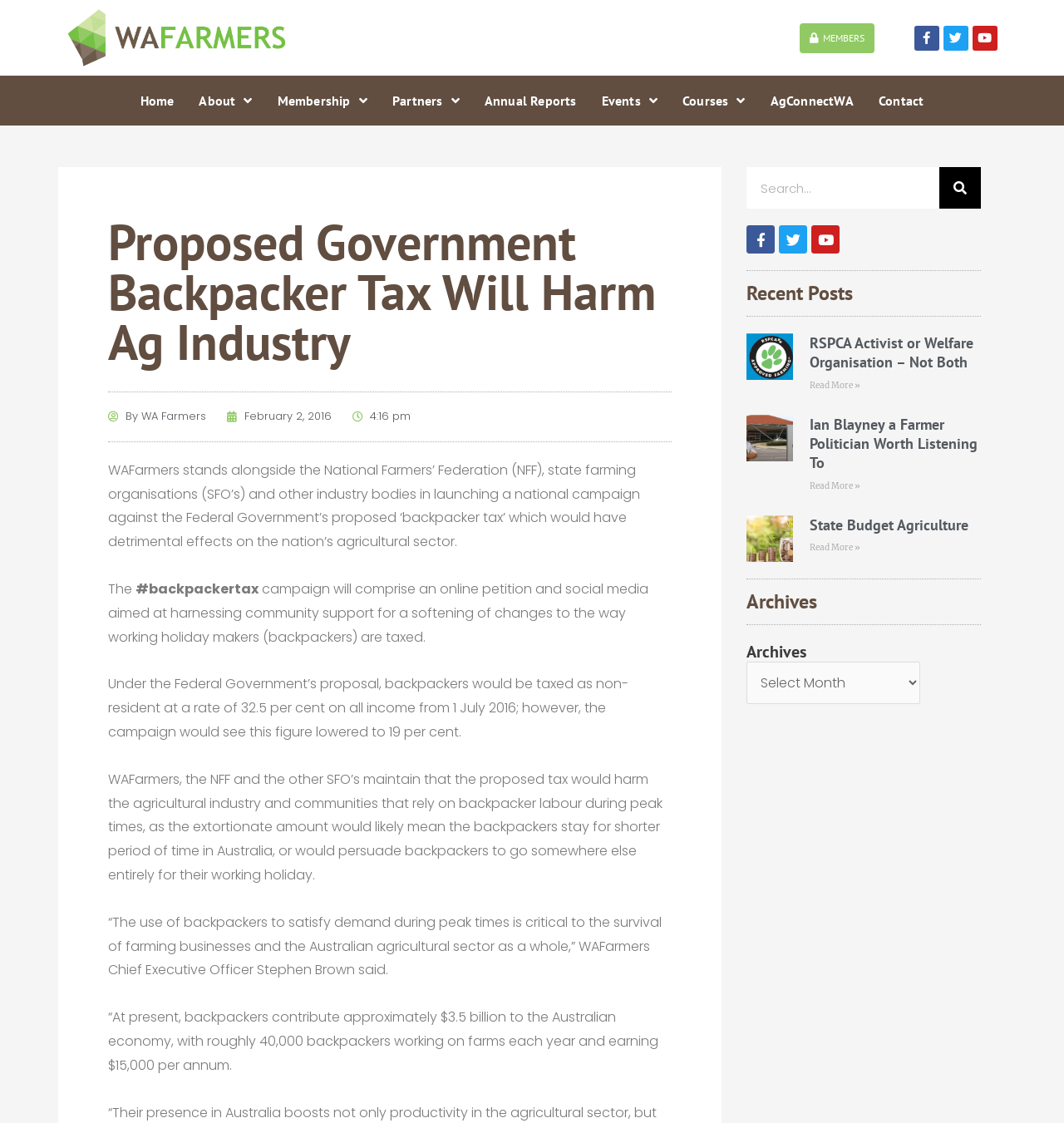Could you indicate the bounding box coordinates of the region to click in order to complete this instruction: "Search for something".

[0.702, 0.149, 0.922, 0.186]